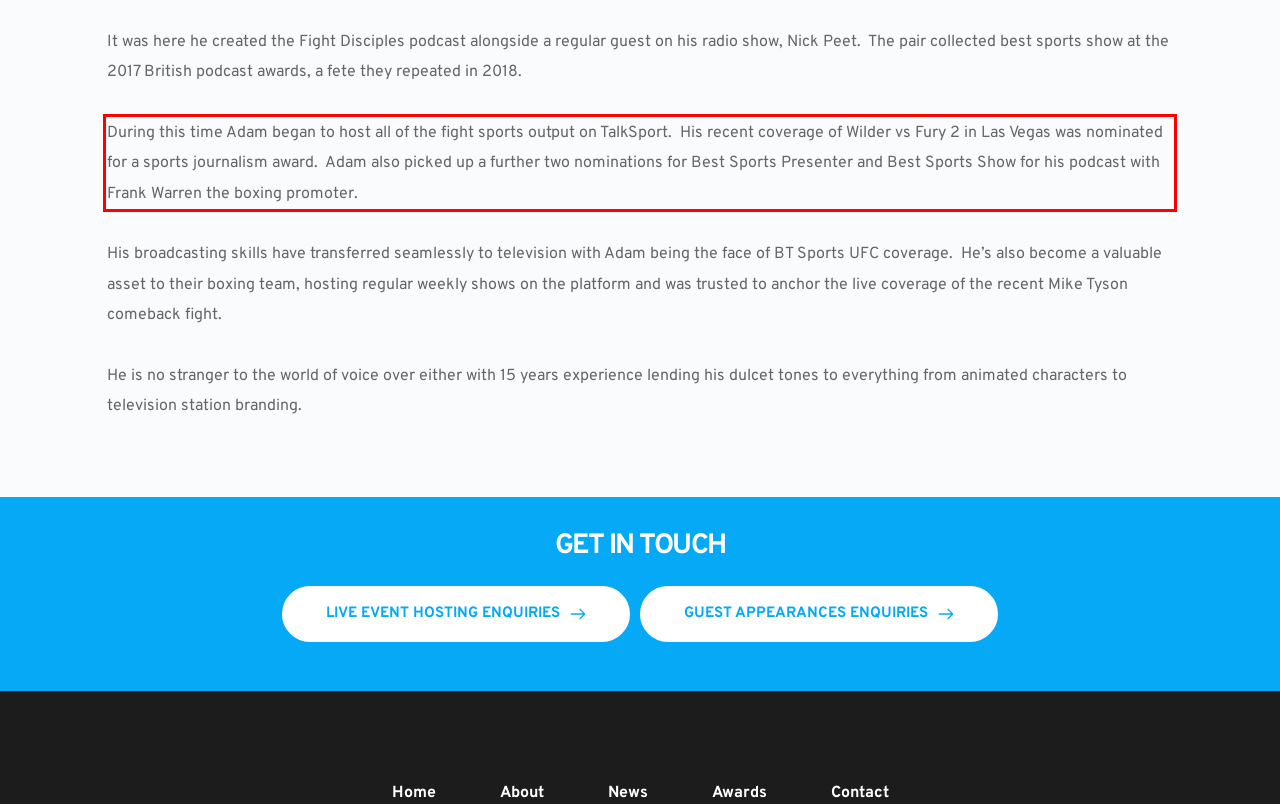Your task is to recognize and extract the text content from the UI element enclosed in the red bounding box on the webpage screenshot.

During this time Adam began to host all of the fight sports output on TalkSport. His recent coverage of Wilder vs Fury 2 in Las Vegas was nominated for a sports journalism award. Adam also picked up a further two nominations for Best Sports Presenter and Best Sports Show for his podcast with Frank Warren the boxing promoter.